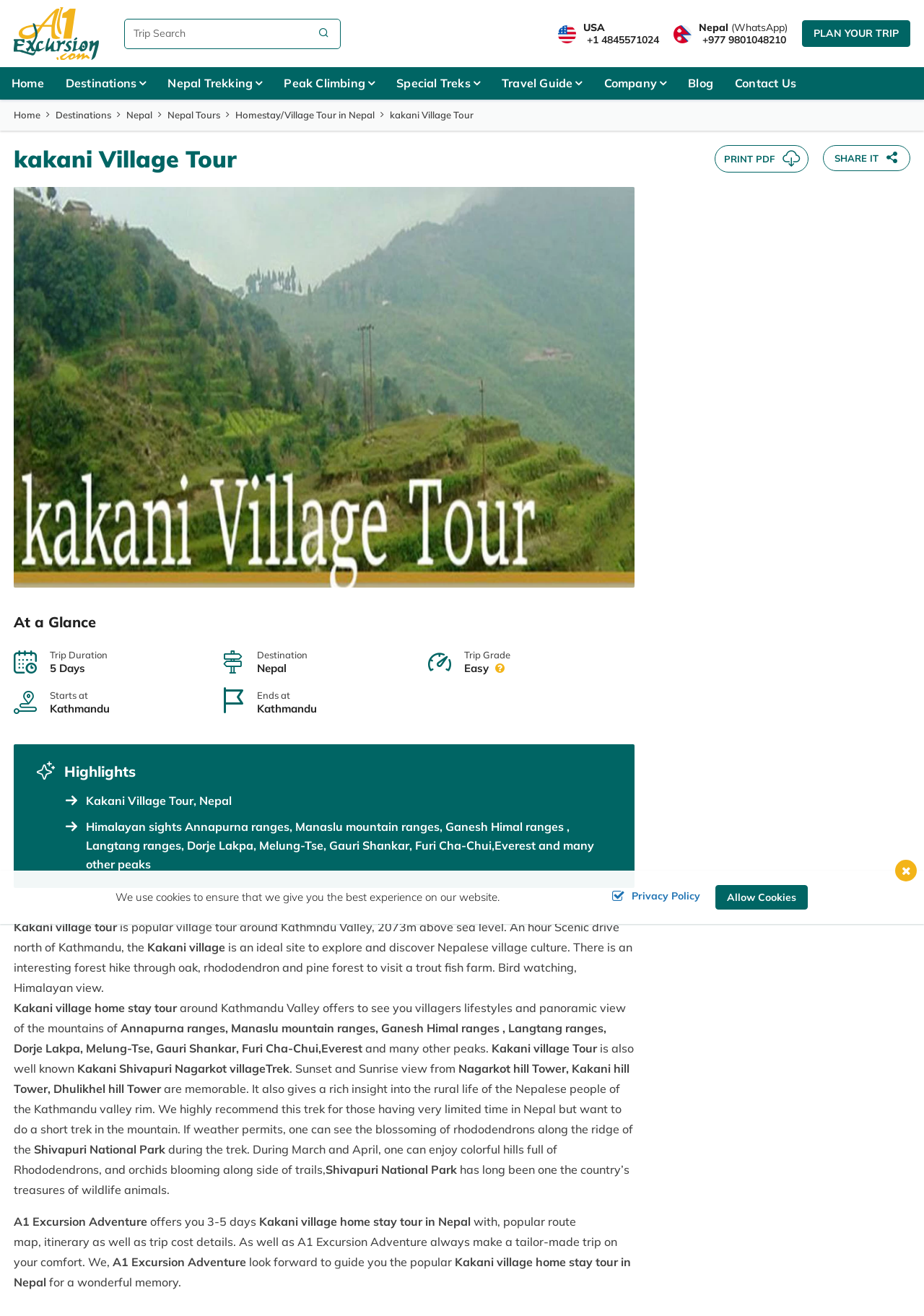Please find the bounding box for the UI component described as follows: "parent_node: Trip Search".

[0.015, 0.005, 0.107, 0.046]